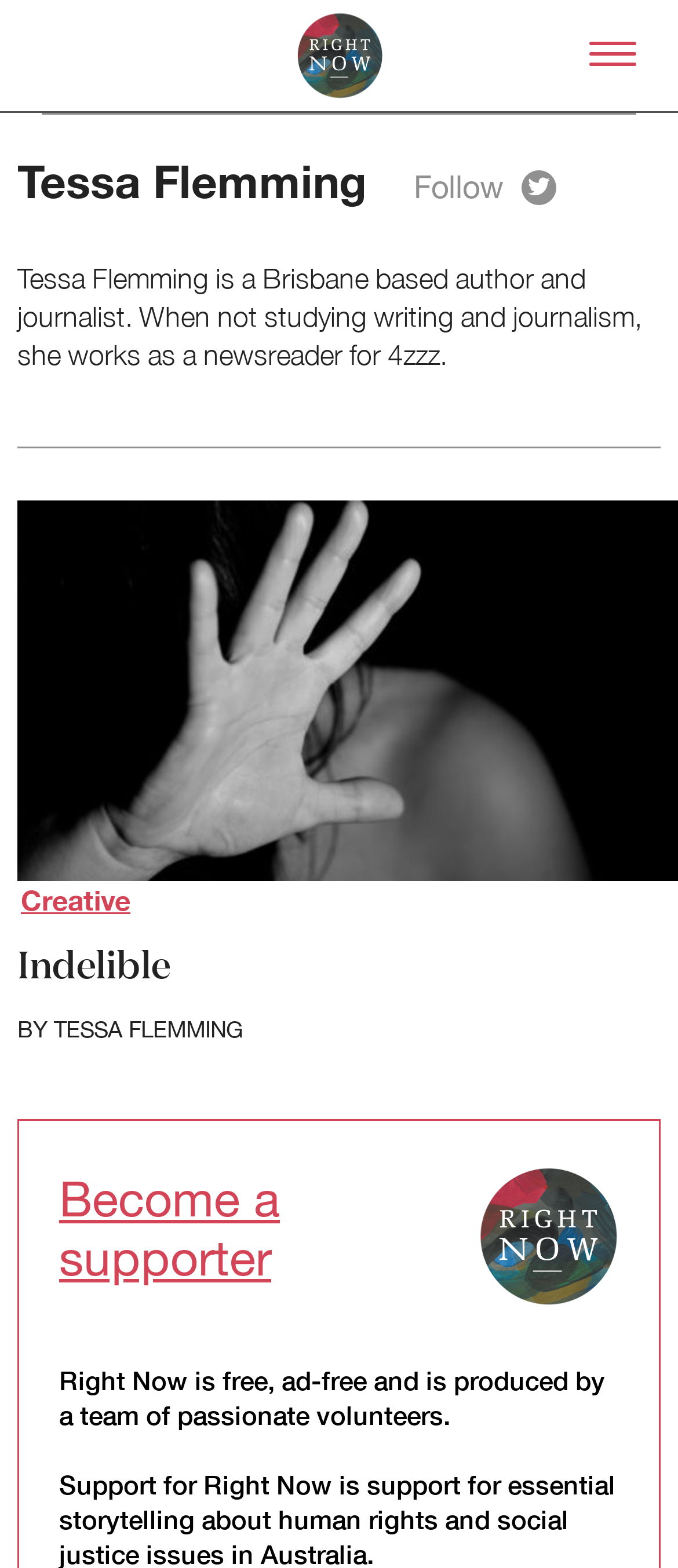What is the name of the organization mentioned on this webpage?
Please provide a comprehensive answer to the question based on the webpage screenshot.

I found the answer by looking at the link element that contains the text 'Right Now – Human Rights in Australia', which suggests that Right Now is an organization related to human rights in Australia.